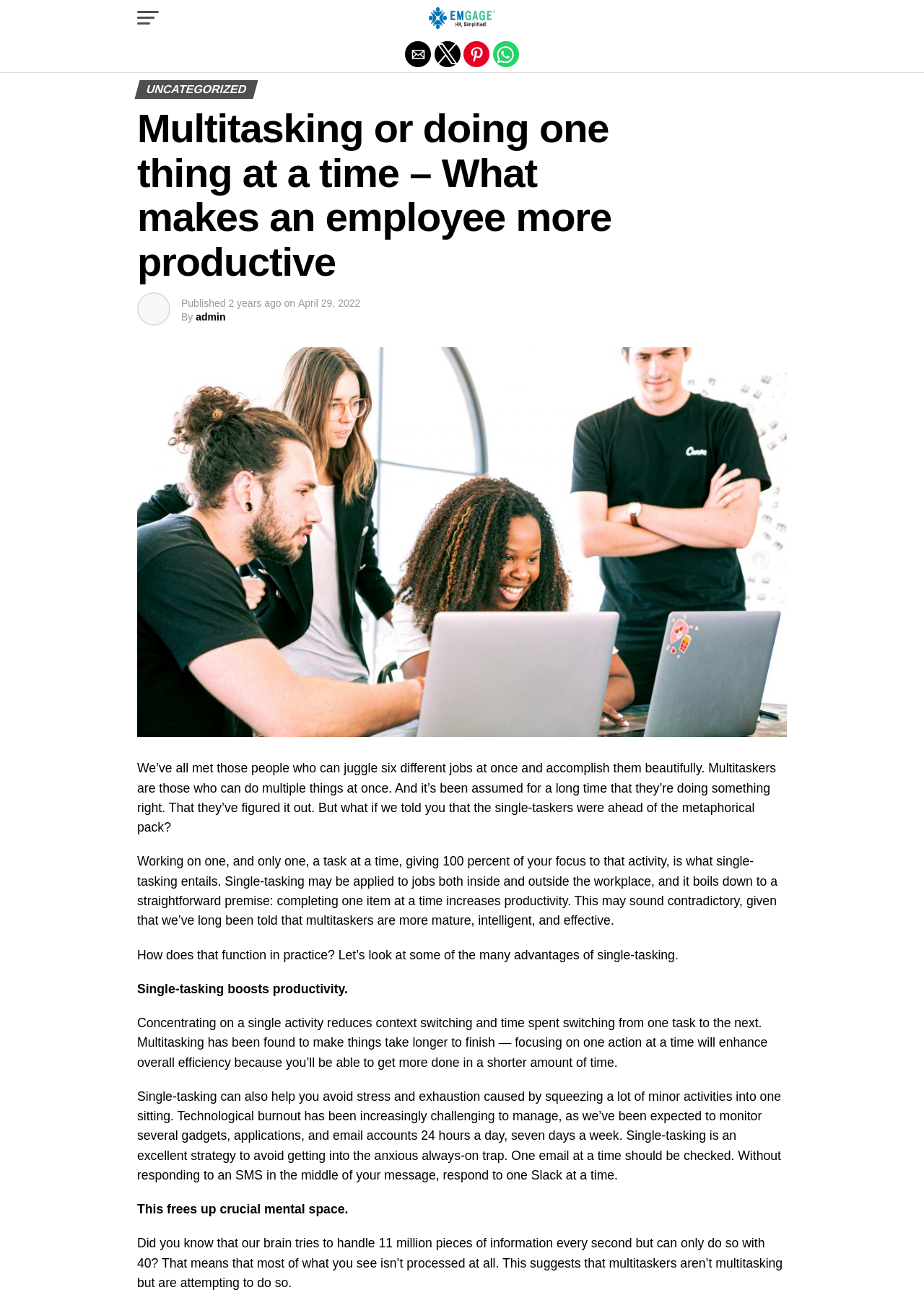What is the maximum amount of information our brain can process per second?
Please answer the question with as much detail as possible using the screenshot.

I found the answer by examining the StaticText element '...our brain tries to handle 11 million pieces of information every second but can only do so with 40...' which is a sub-element of the Root Element.